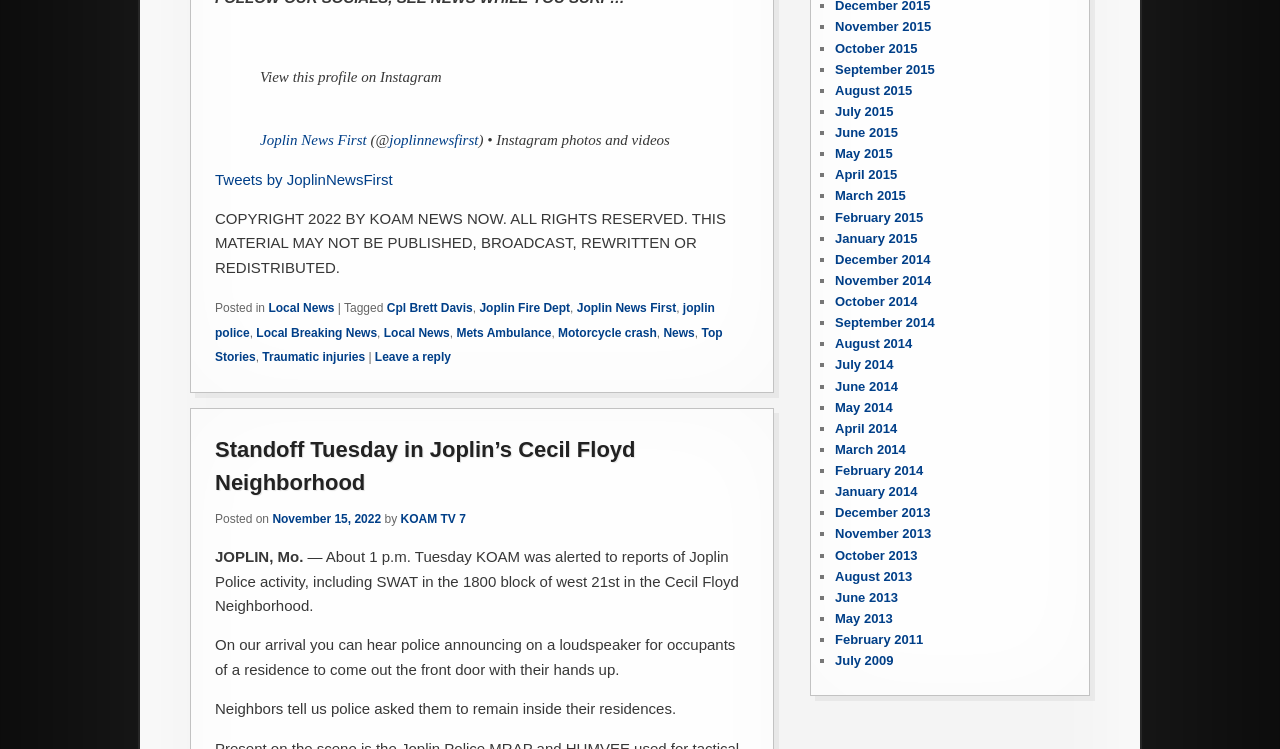What is the name of the TV station mentioned in the article?
Please respond to the question with a detailed and well-explained answer.

The article mentions KOAM TV 7 as the TV station that was alerted to reports of Joplin Police activity, which is the name of the TV station involved in the event.